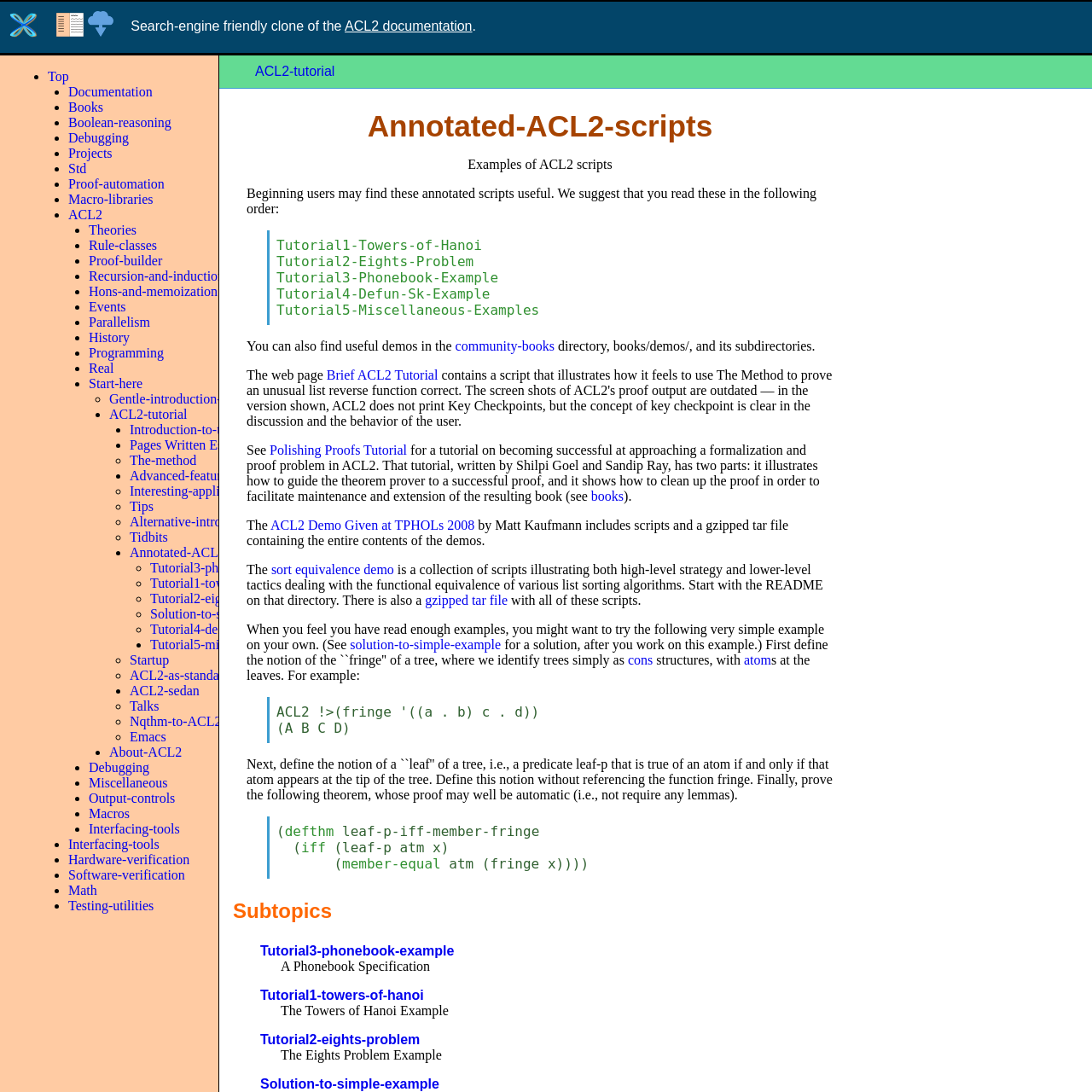Generate a comprehensive caption for the webpage you are viewing.

The webpage is titled "ACL2 - Annotated-ACL2-scripts" and appears to be a documentation or resource page for the ACL2 programming language. 

At the top of the page, there is a table with a single row containing several elements. On the left side, there are three links with accompanying images, and on the right side, there is a grid cell containing a link to "ACL2 documentation" with a brief description "Search-engine friendly clone of the ACL2 documentation."

Below the table, there is a list of links organized into several sections, each marked with a bullet point or a circle. The links are categorized into topics such as "Top", "Documentation", "Books", "Boolean-reasoning", and many others. Each link has a brief title, and some of them have descriptive text.

The list of links is quite extensive, with over 30 items, and it appears to be a comprehensive resource for learning and using ACL2. The links are arranged in a vertical column, with each section separated by a small gap.